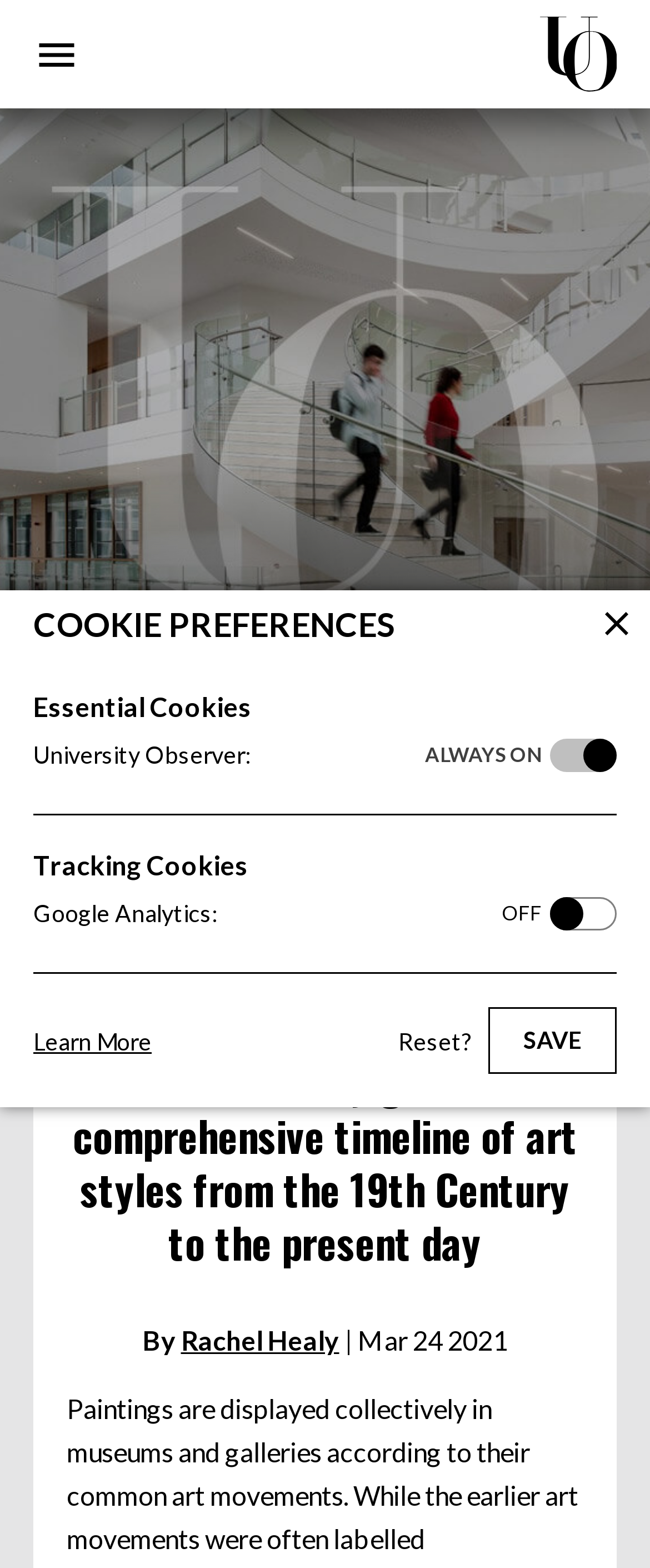Produce an extensive caption that describes everything on the webpage.

The webpage is from the University Observer, with a heading at the top right corner displaying the website's name, accompanied by an image. Below this, there is a "Menu" heading with an image, positioned at the top left corner. 

The main content of the webpage is divided into two sections. The top section has a heading "What do all the ‘isms’ mean?" and takes up most of the width of the page. 

Below this, there is an advertisement iframe, which is positioned at the top of the lower section. To the right of the advertisement, there is a block of text describing an article, which mentions the author Rachel Healy and the date "Mar 24 2021". 

Further down, there is a section related to cookie preferences, with a heading "COOKIE PREFERENCES" at the top. This section is divided into two groups: "Essential Cookies" and "Tracking Cookies". There are three buttons at the bottom of this section: "Learn More", "Reset", and "SAVE". Additionally, there is a "Close" button at the top right corner of this section, accompanied by an image. 

Finally, there is a "Cookie Settings" button at the bottom left corner, accompanied by an image, which allows users to open the cookie settings.